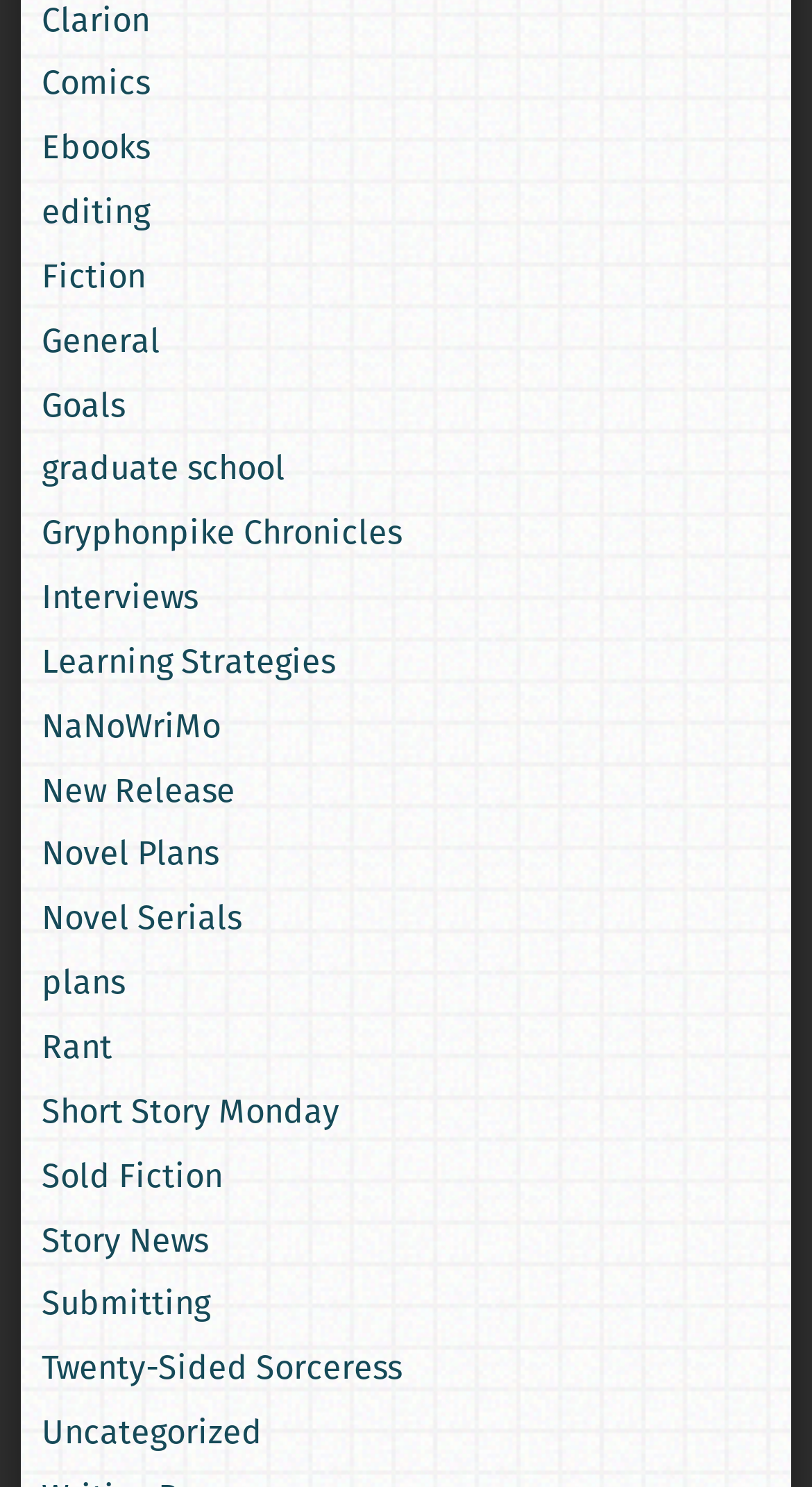Determine the bounding box coordinates for the UI element with the following description: "Short Story Monday". The coordinates should be four float numbers between 0 and 1, represented as [left, top, right, bottom].

[0.051, 0.731, 0.418, 0.763]